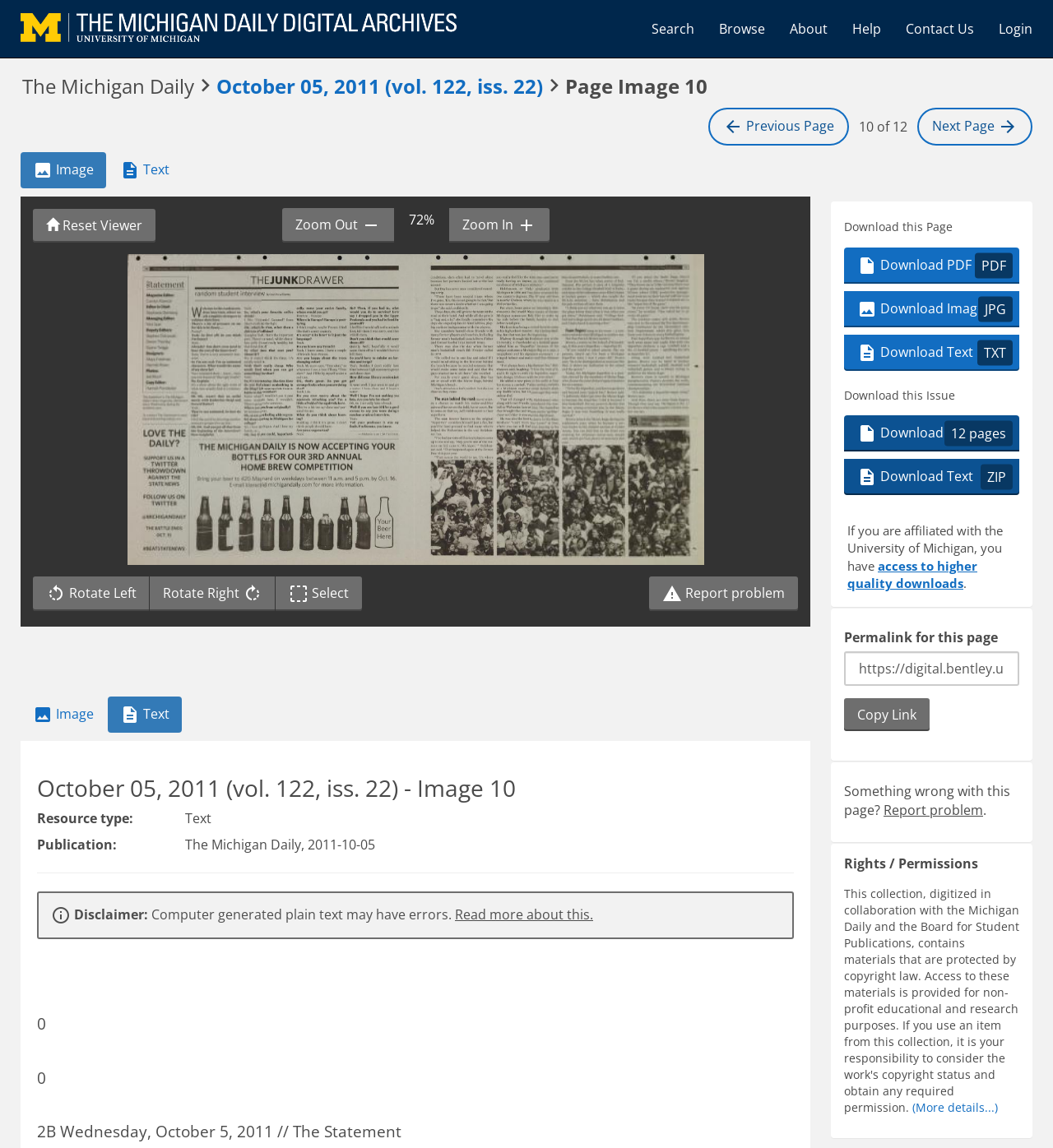Give a concise answer using only one word or phrase for this question:
What is the volume and issue number of this publication?

vol. 122, iss. 22